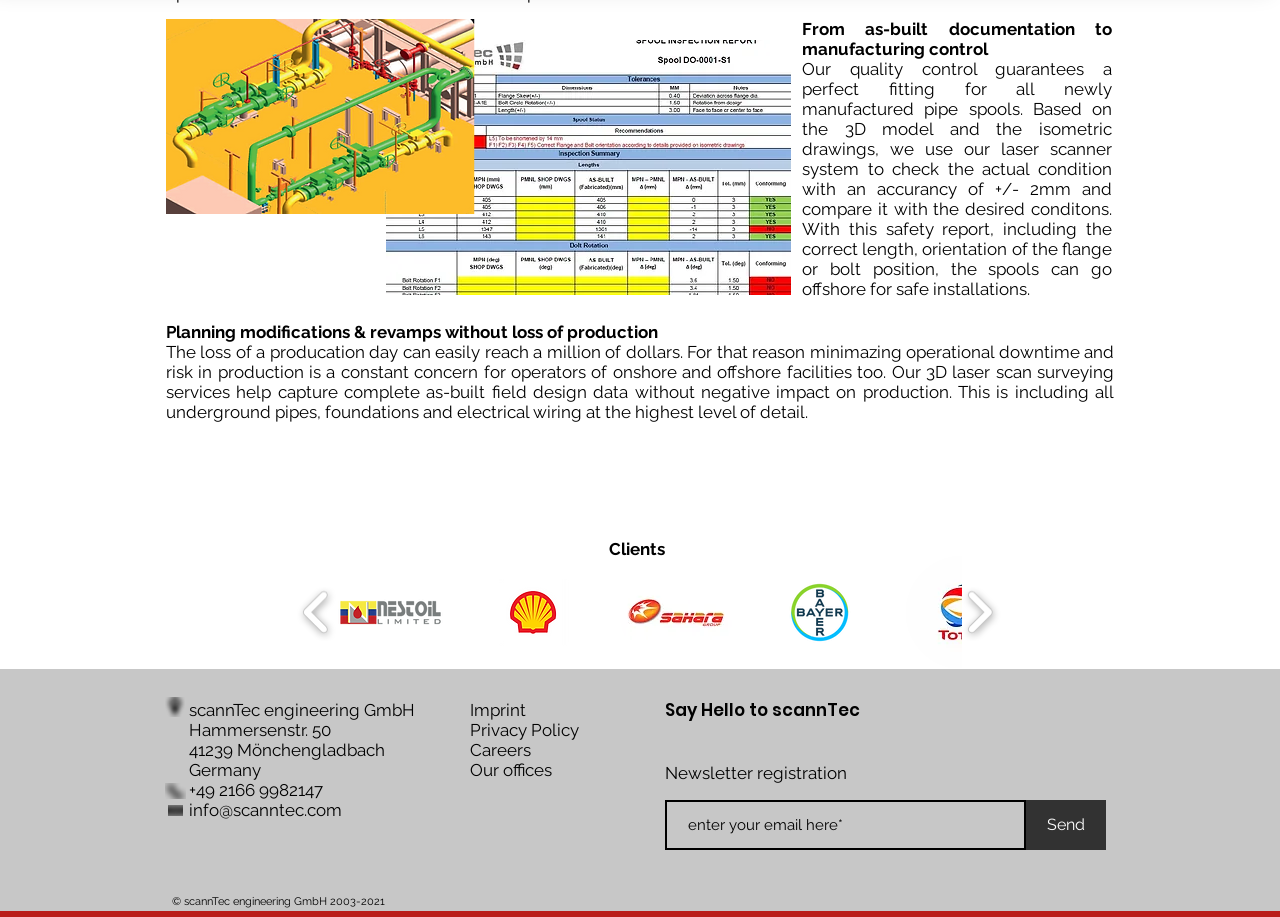What is the company name?
Please provide a single word or phrase as your answer based on the screenshot.

scannTec engineering GmbH